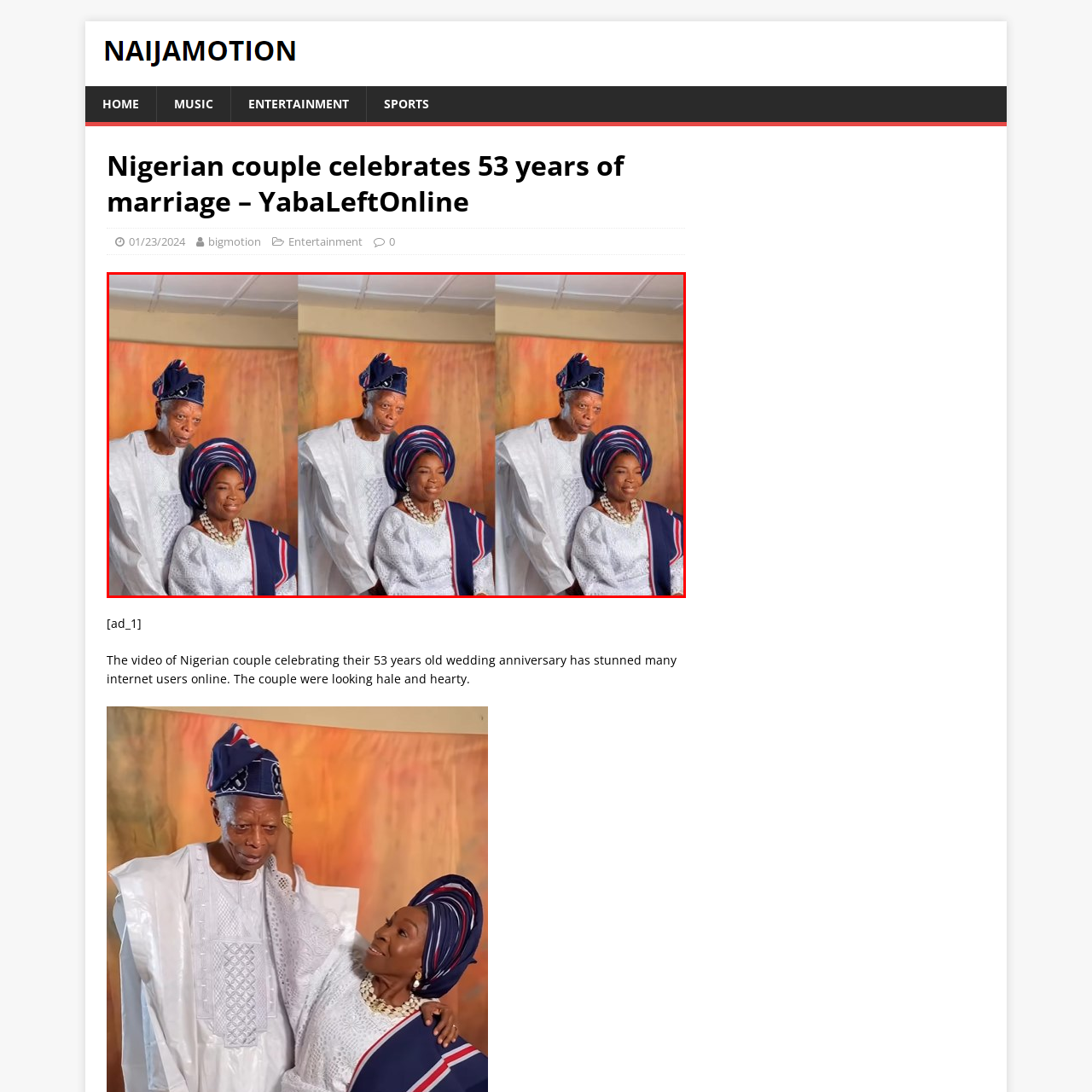Look at the image inside the red boundary and respond to the question with a single word or phrase: How many years have the couple been married?

53 years